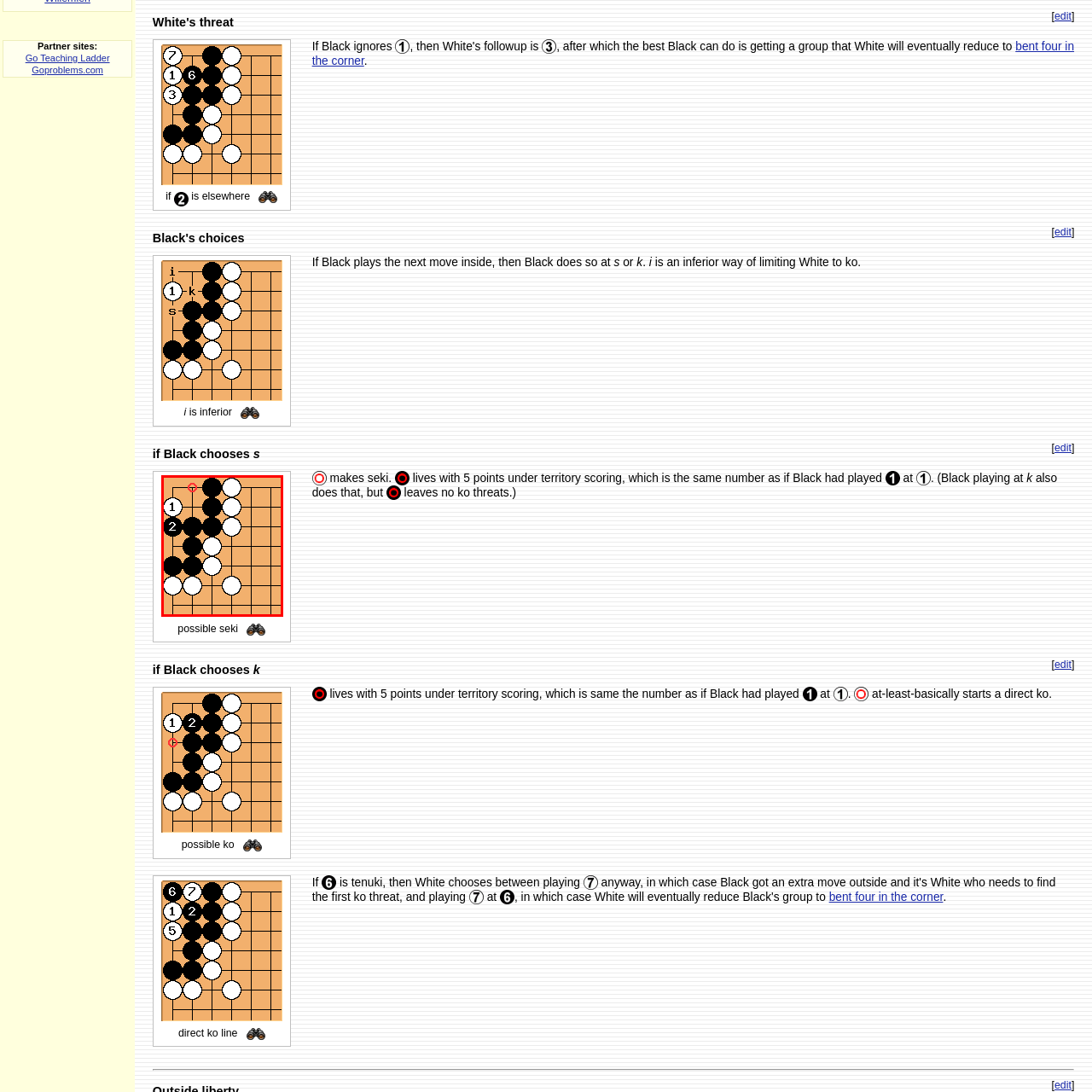How many markers are shown on the board?
Look at the image within the red bounding box and provide a single word or phrase as an answer.

2